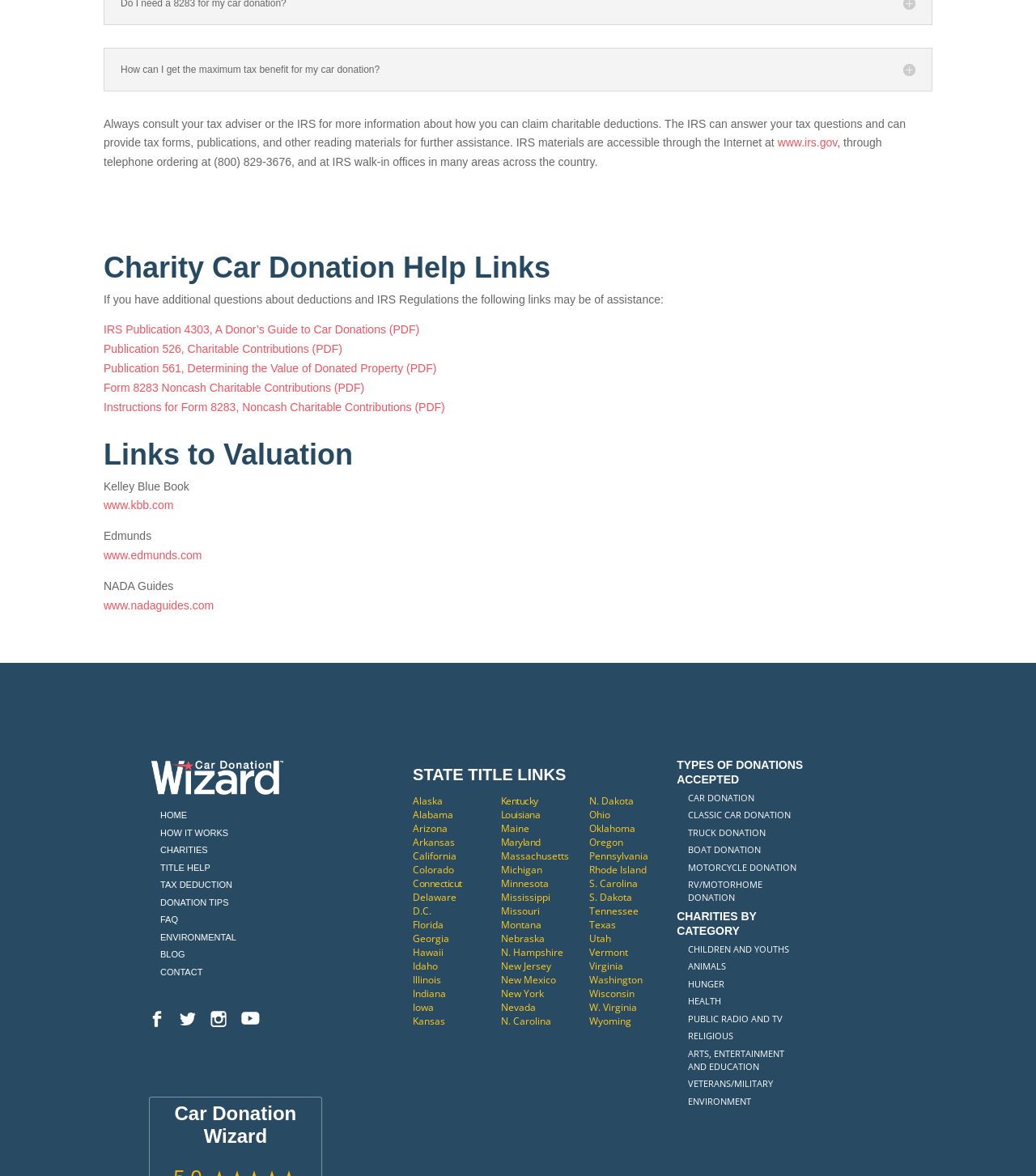What is the topic of the webpage?
Give a single word or phrase as your answer by examining the image.

Car donation